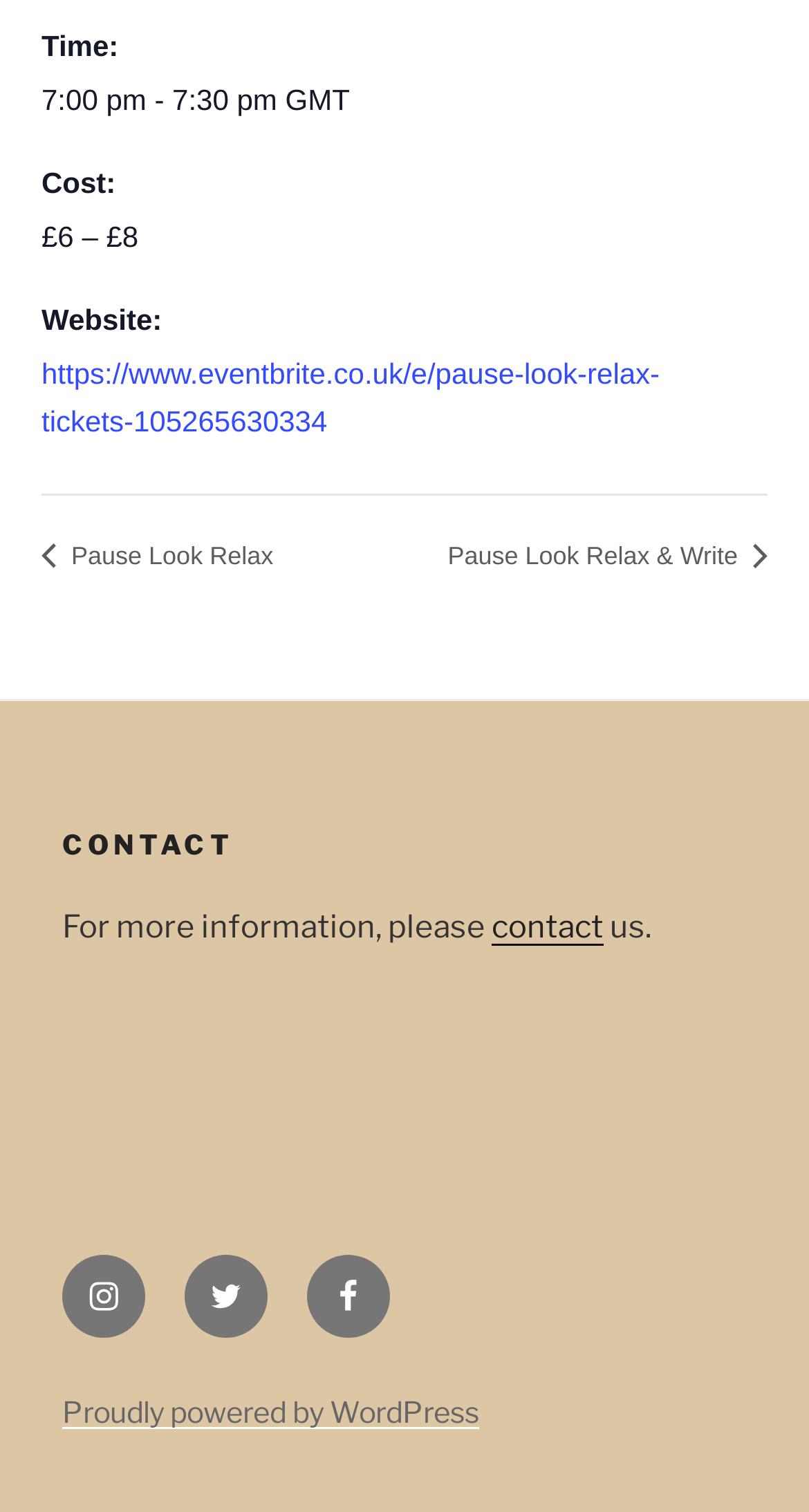Specify the bounding box coordinates of the area that needs to be clicked to achieve the following instruction: "contact us".

[0.608, 0.601, 0.746, 0.626]